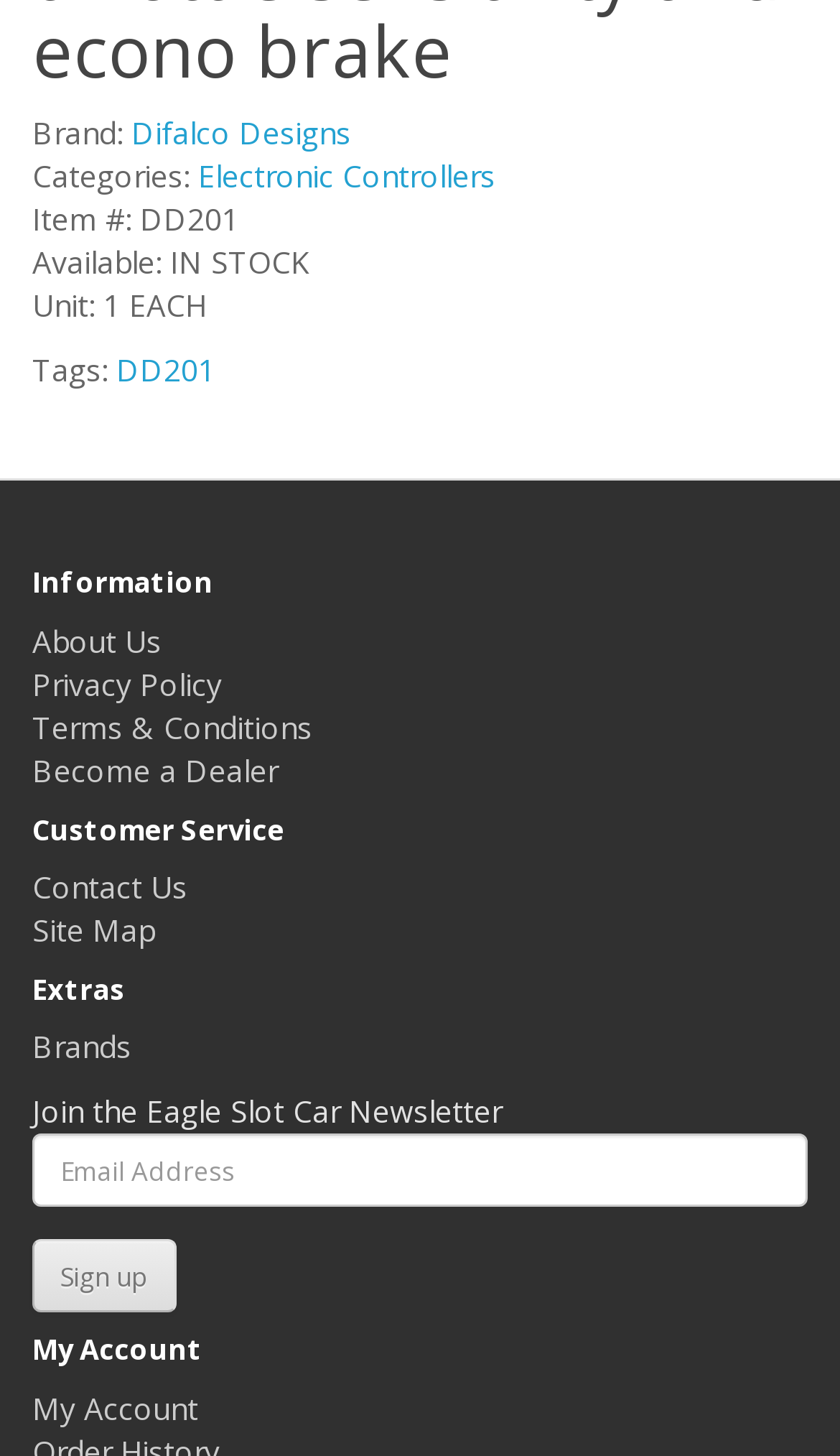What is the brand of the product?
Please provide a comprehensive answer based on the contents of the image.

The brand of the product can be found in the top section of the webpage, where it says 'Brand:' followed by a link 'Difalco Designs'.